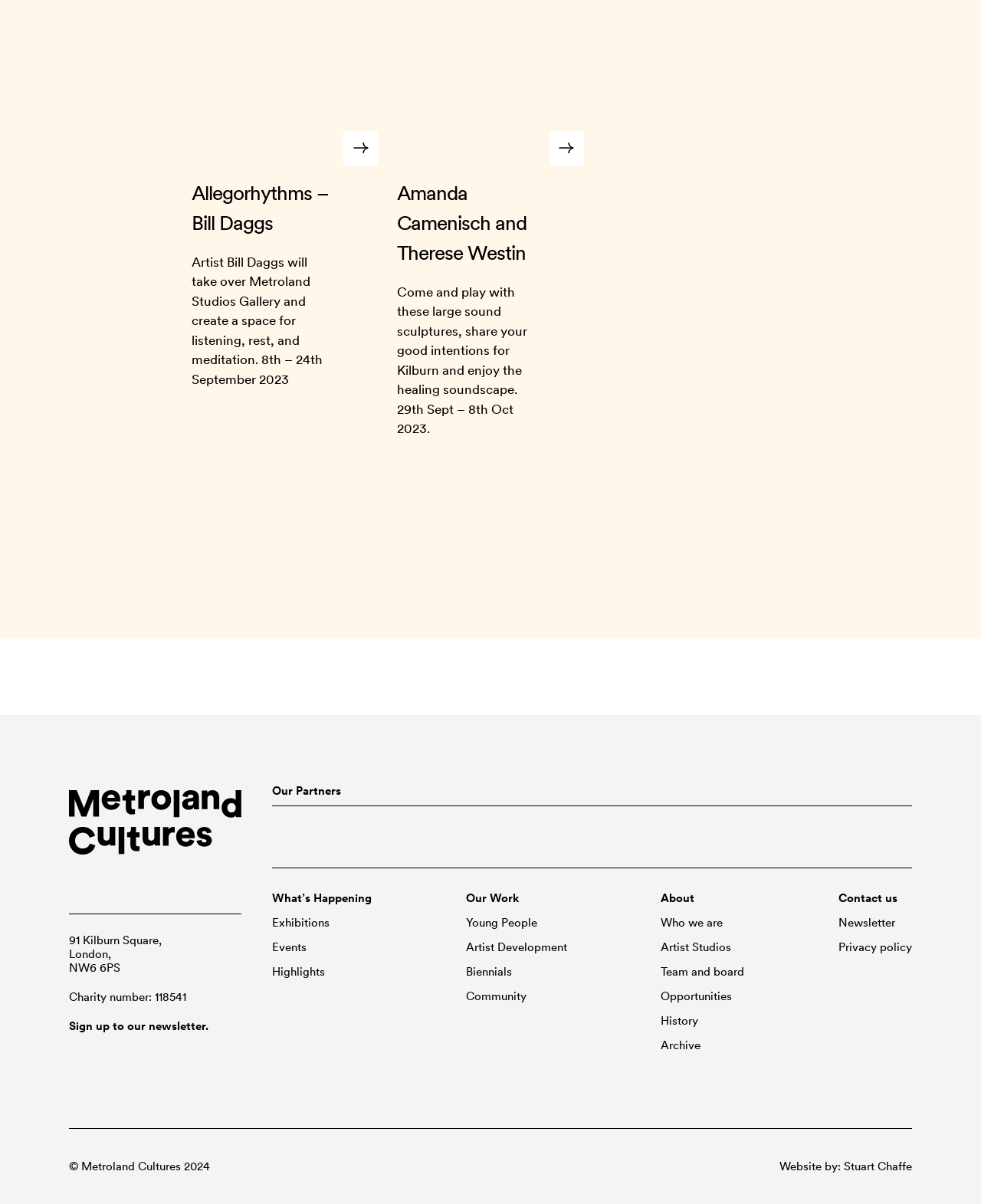Who designed the website?
Analyze the image and provide a thorough answer to the question.

I found the website designer's name by looking at the bottom section of the webpage, where the copyright information is usually located. The text 'Website by:' is followed by a link to Stuart Chaffe, indicating that he is the designer of the website.